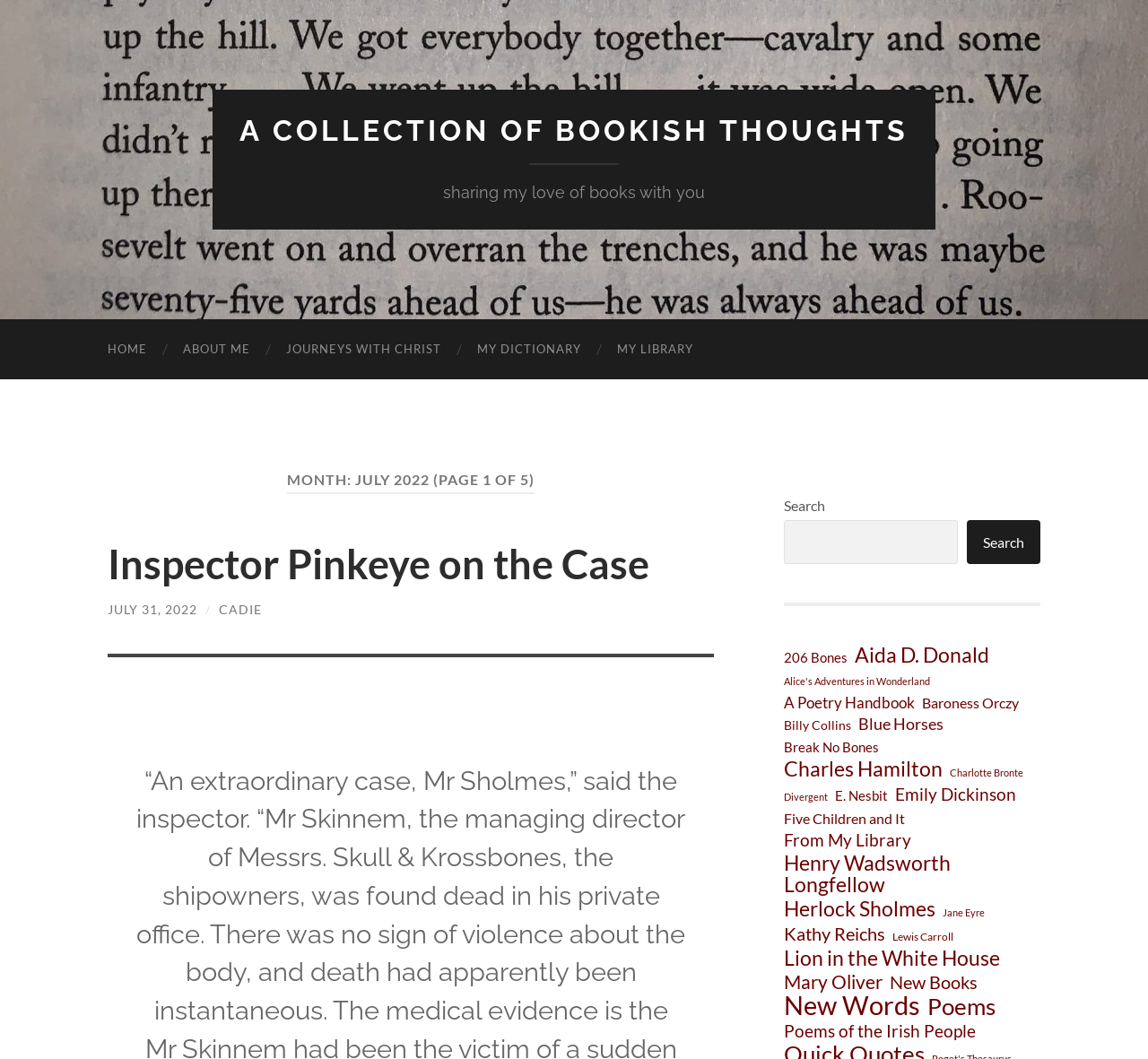Determine the bounding box of the UI element mentioned here: "Lion in the White House". The coordinates must be in the format [left, top, right, bottom] with values ranging from 0 to 1.

[0.683, 0.895, 0.871, 0.915]